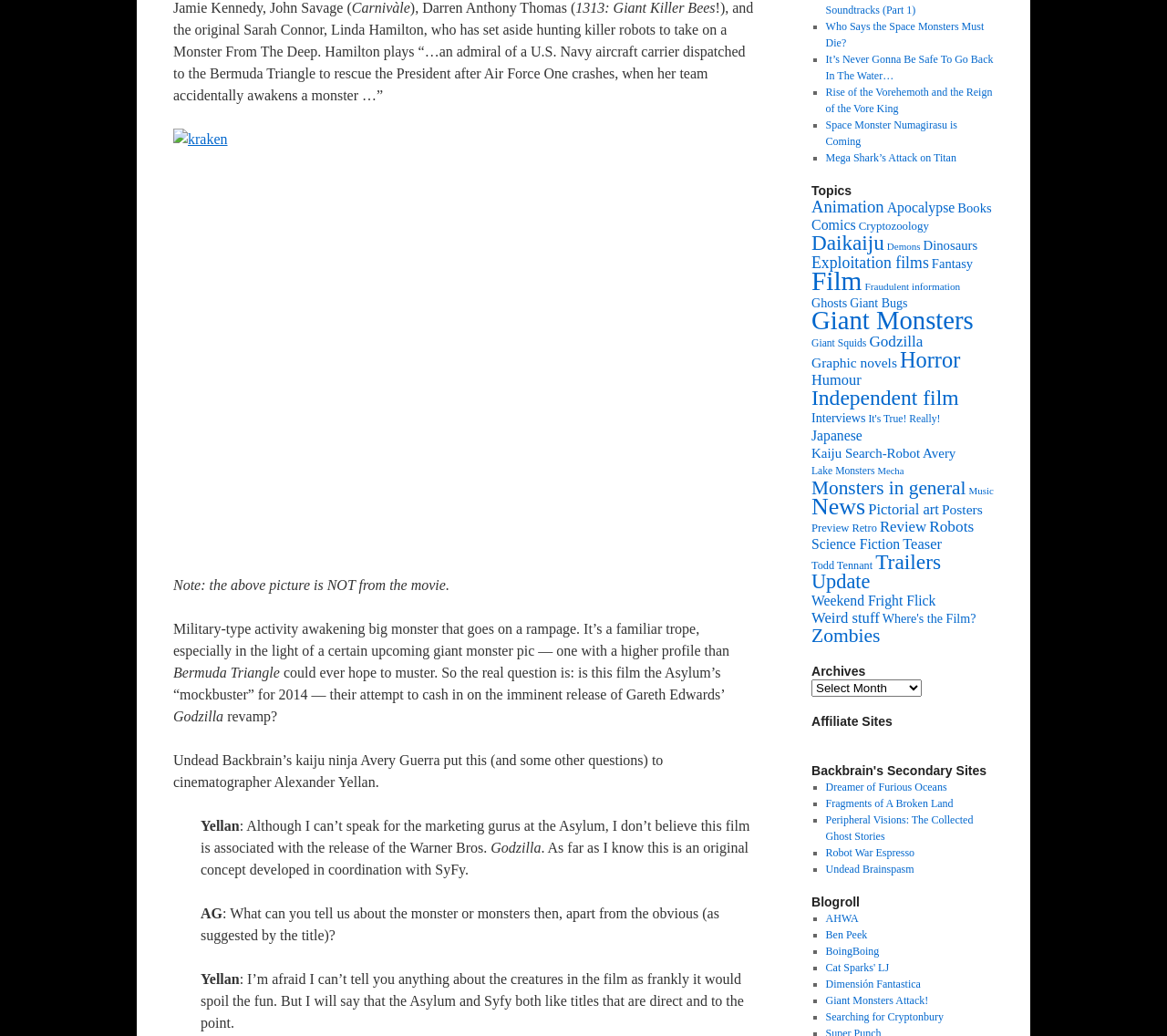Find the bounding box coordinates for the element described here: "It's True! Really!".

[0.744, 0.399, 0.806, 0.41]